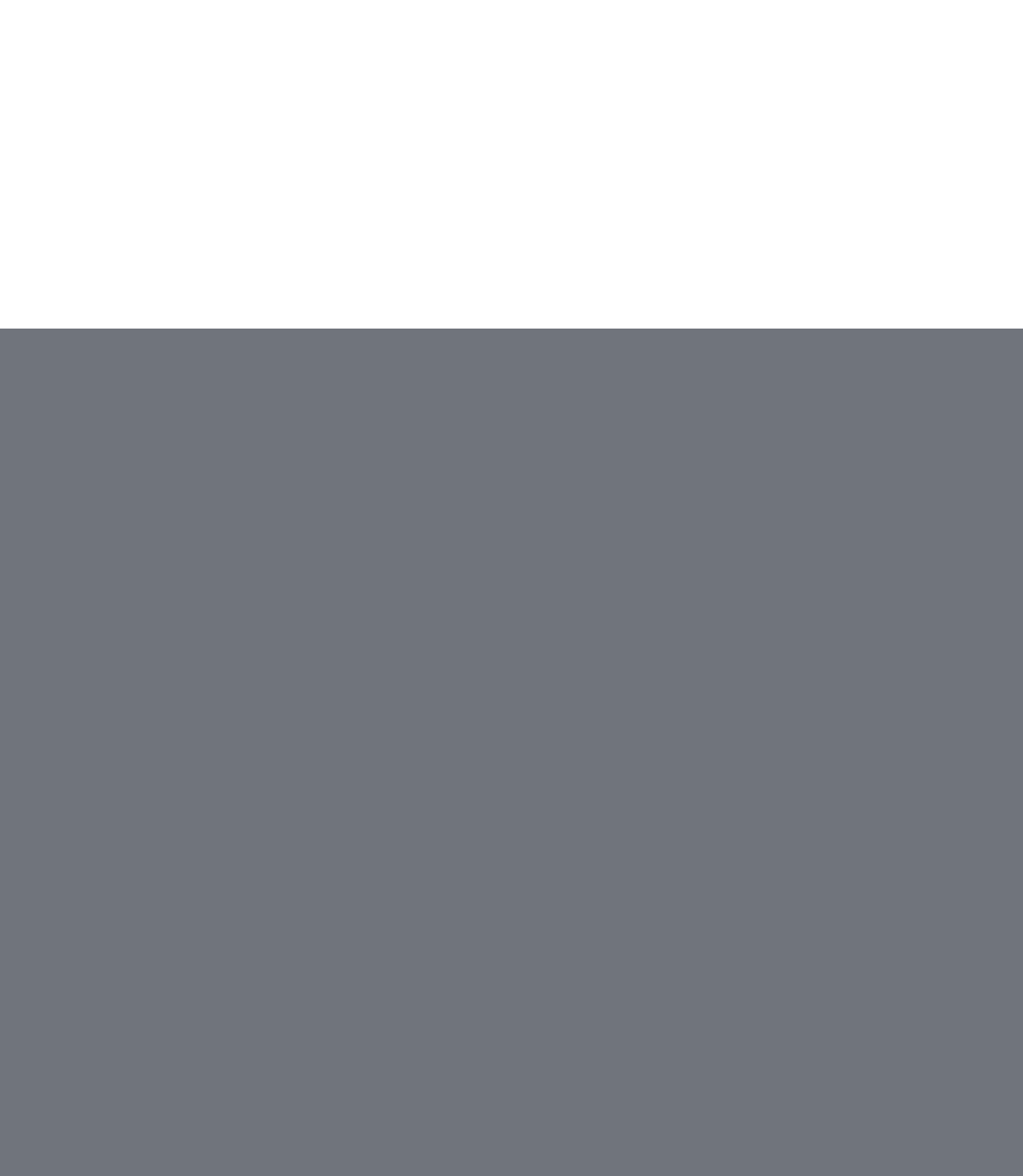Identify the bounding box for the UI element described as: "Apply". The coordinates should be four float numbers between 0 and 1, i.e., [left, top, right, bottom].

None